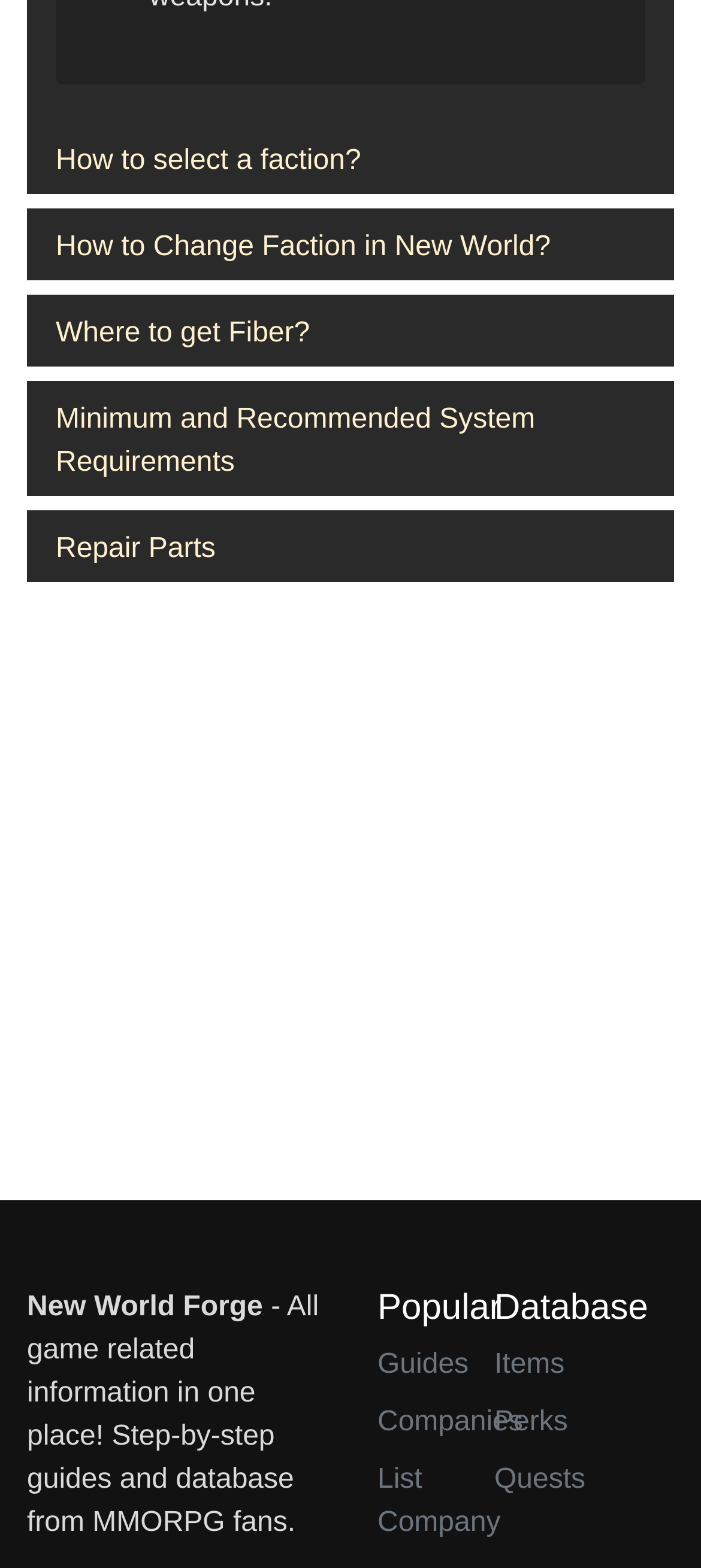How many guides are listed on the webpage? Analyze the screenshot and reply with just one word or a short phrase.

5